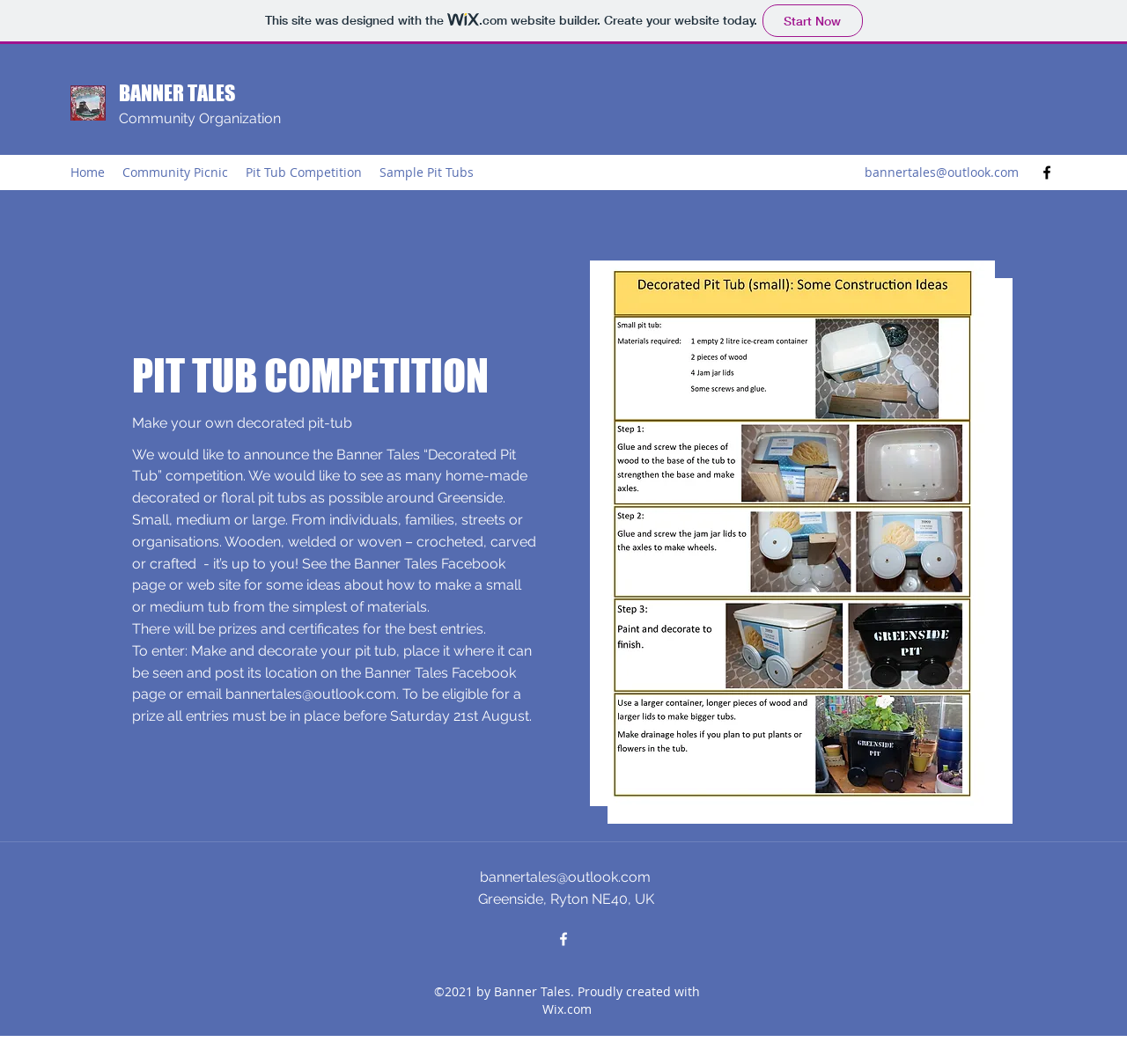Kindly determine the bounding box coordinates for the clickable area to achieve the given instruction: "Check the location of the community picnic".

[0.101, 0.15, 0.21, 0.174]